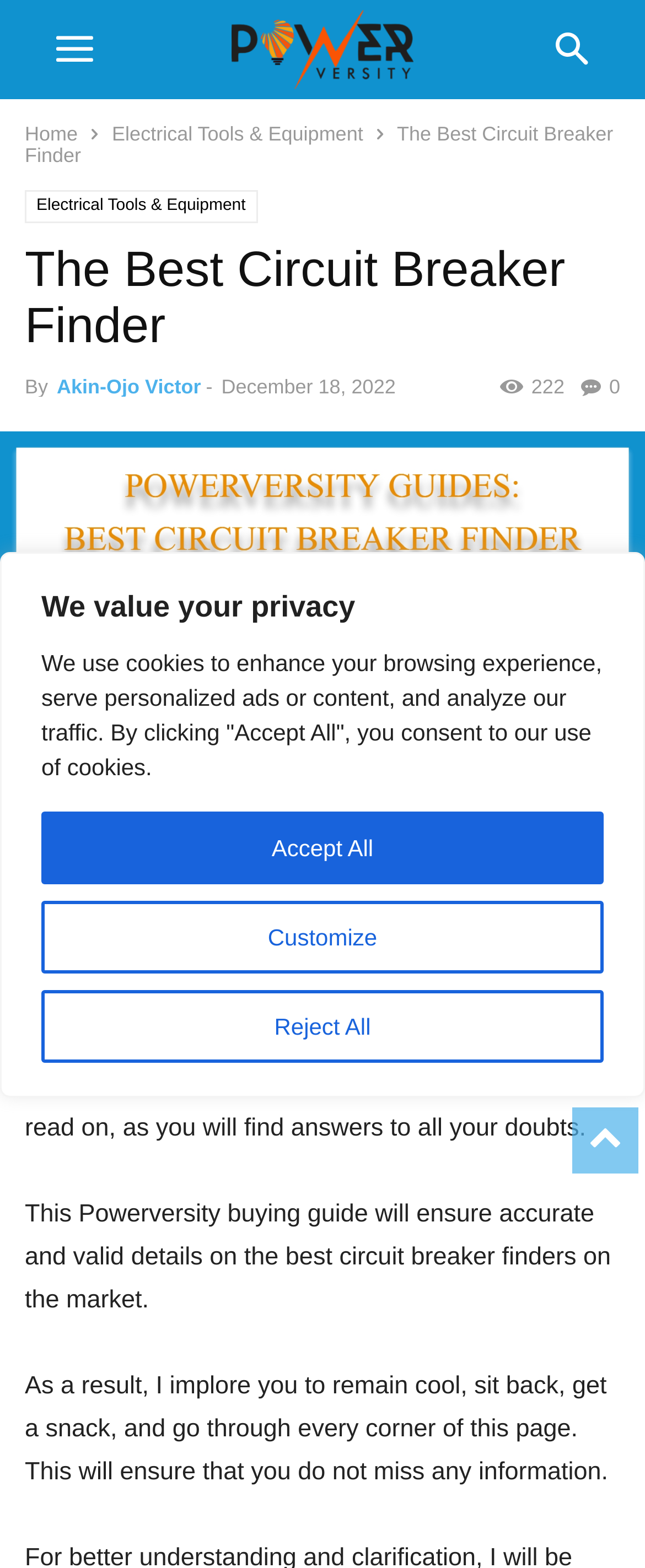Who is the author of the article?
Using the image as a reference, answer the question in detail.

The author of the article can be found by looking at the section 'By Akin-Ojo Victor' which is located below the title of the webpage.